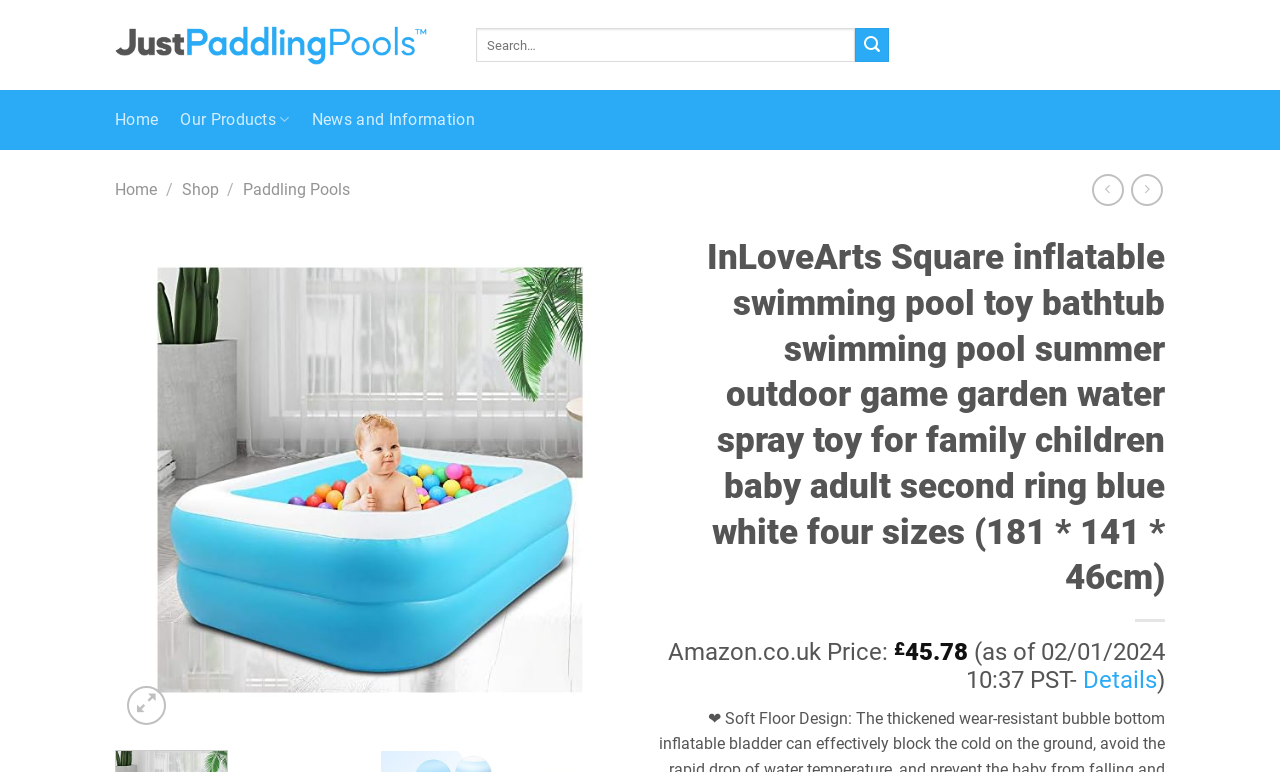Extract the main headline from the webpage and generate its text.

InLoveArts Square inflatable swimming pool toy bathtub swimming pool summer outdoor game garden water spray toy for family children baby adult second ring blue white four sizes (181 * 141 * 46cm)